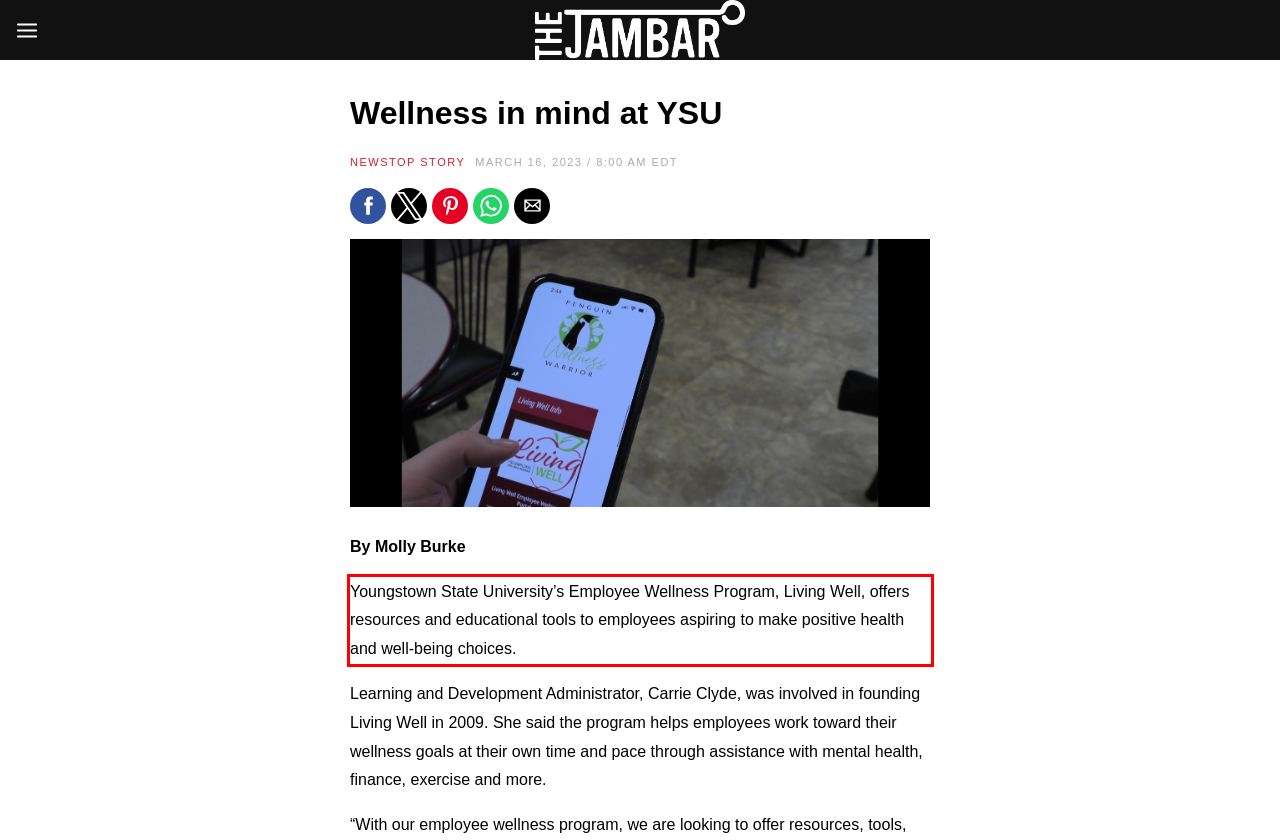Review the screenshot of the webpage and recognize the text inside the red rectangle bounding box. Provide the extracted text content.

Youngstown State University’s Employee Wellness Program, Living Well, offers resources and educational tools to employees aspiring to make positive health and well-being choices.